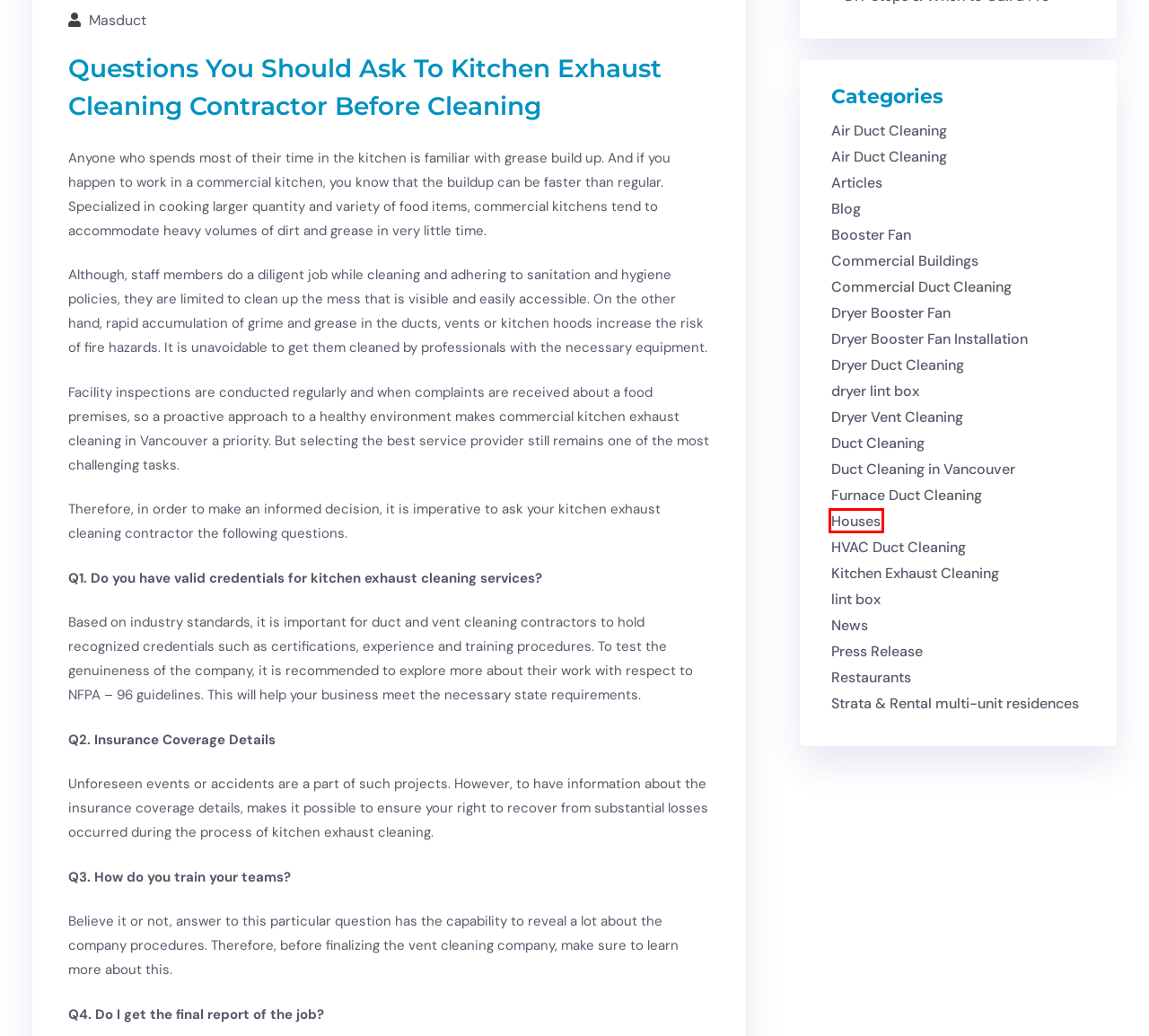Look at the screenshot of the webpage and find the element within the red bounding box. Choose the webpage description that best fits the new webpage that will appear after clicking the element. Here are the candidates:
A. Articles - Masduct
B. Restaurants - Masduct
C. Booster Fan - Masduct
D. Houses - Masduct
E. dryer lint box - Masduct
F. Commercial Duct Cleaning - Masduct
G. Dryer Vent Cleaning - Masduct
H. Furnace Duct Cleaning - Masduct

D